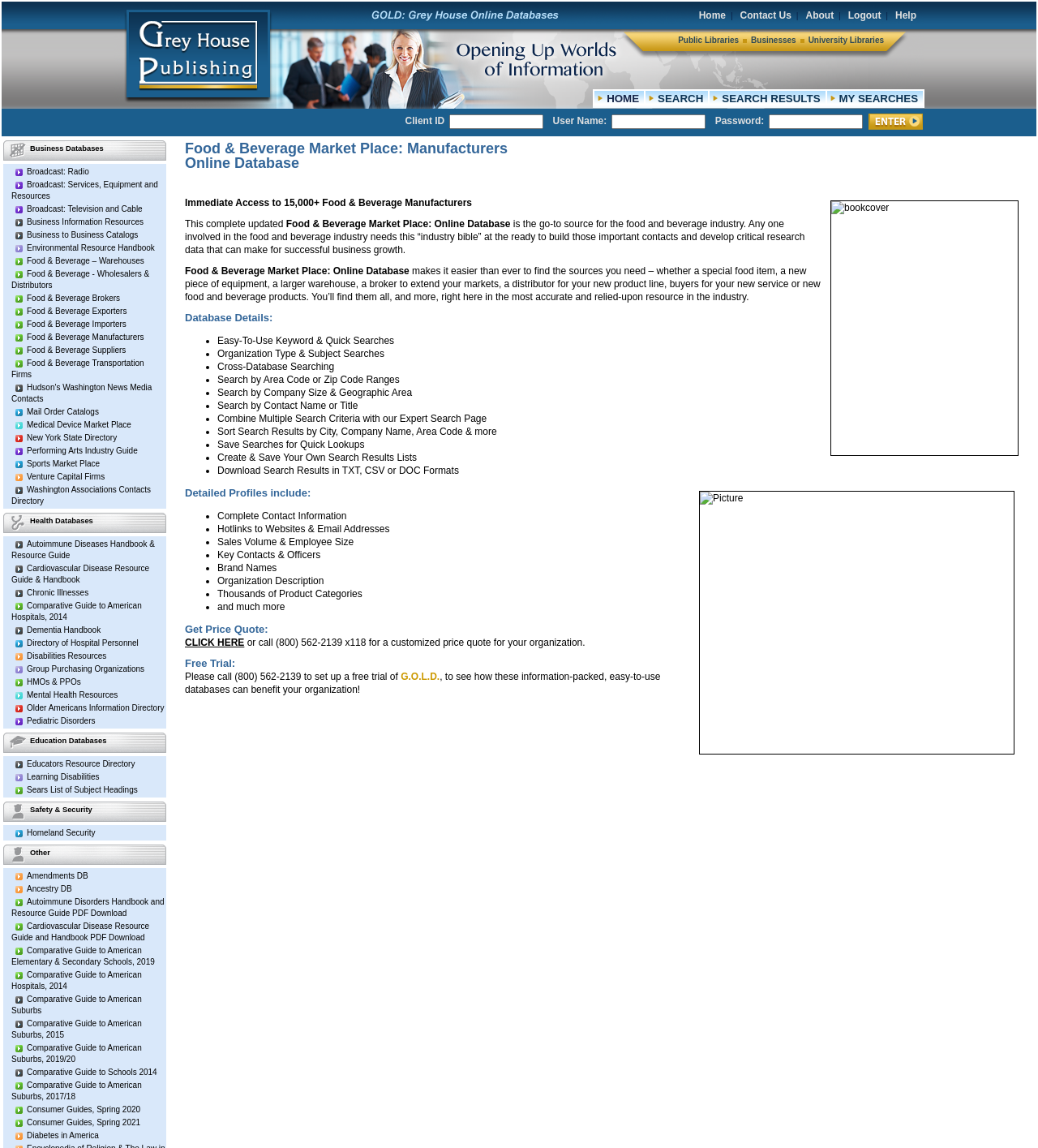Specify the bounding box coordinates of the area that needs to be clicked to achieve the following instruction: "Search for something".

None